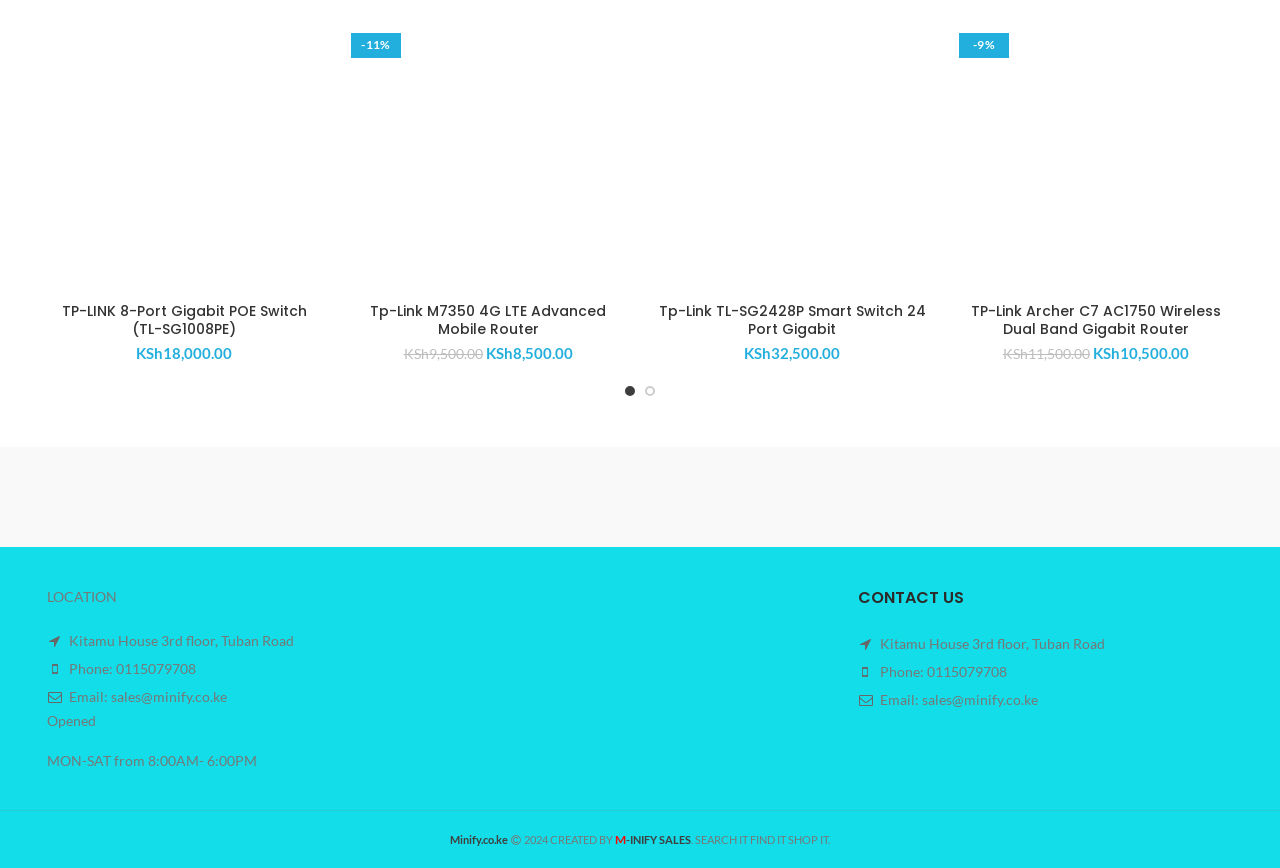What is the location of the store?
Answer briefly with a single word or phrase based on the image.

Kitamu House 3rd floor, Tuban Road